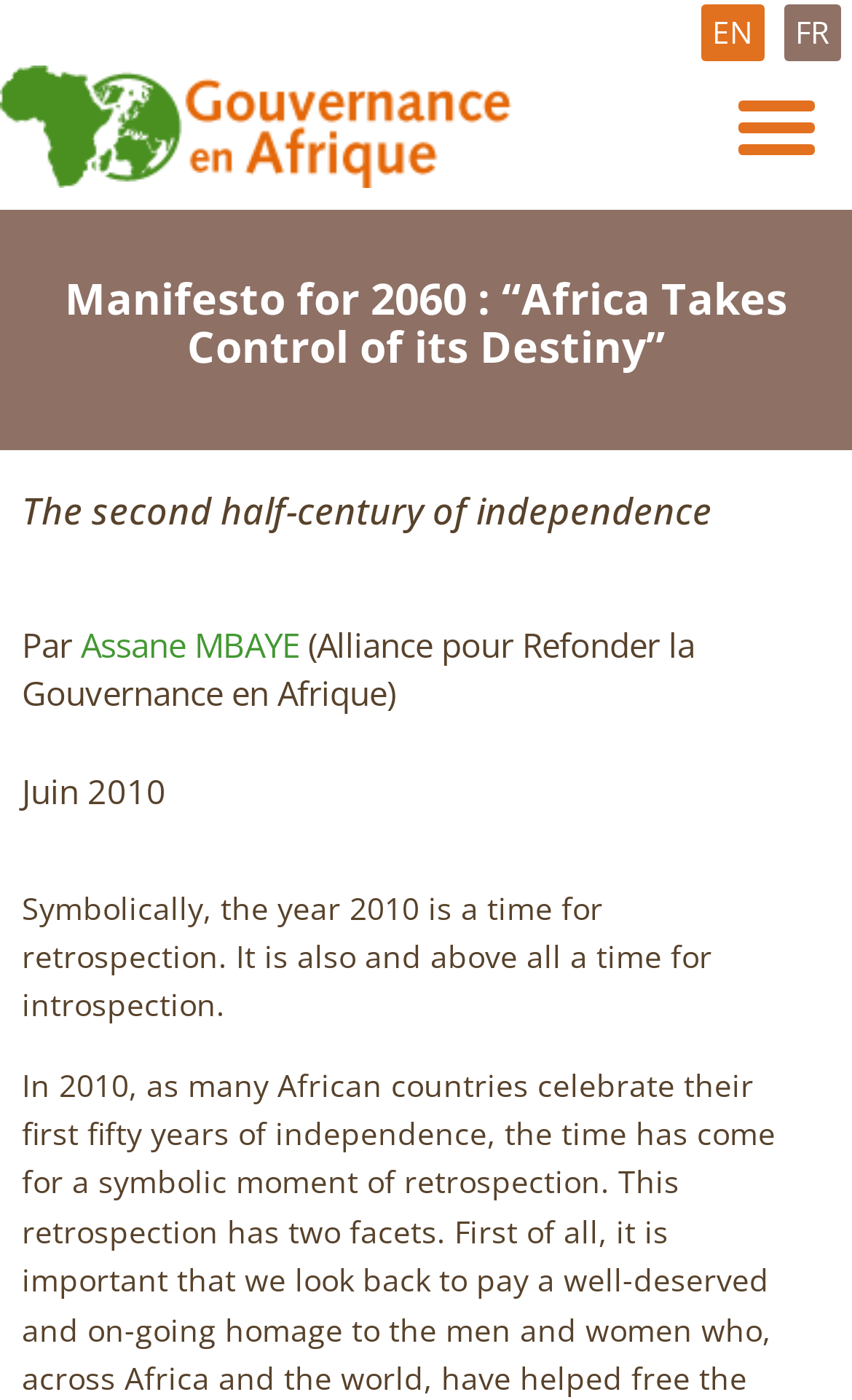Find the bounding box of the element with the following description: "aria-label="Open Search Bar"". The coordinates must be four float numbers between 0 and 1, formatted as [left, top, right, bottom].

None